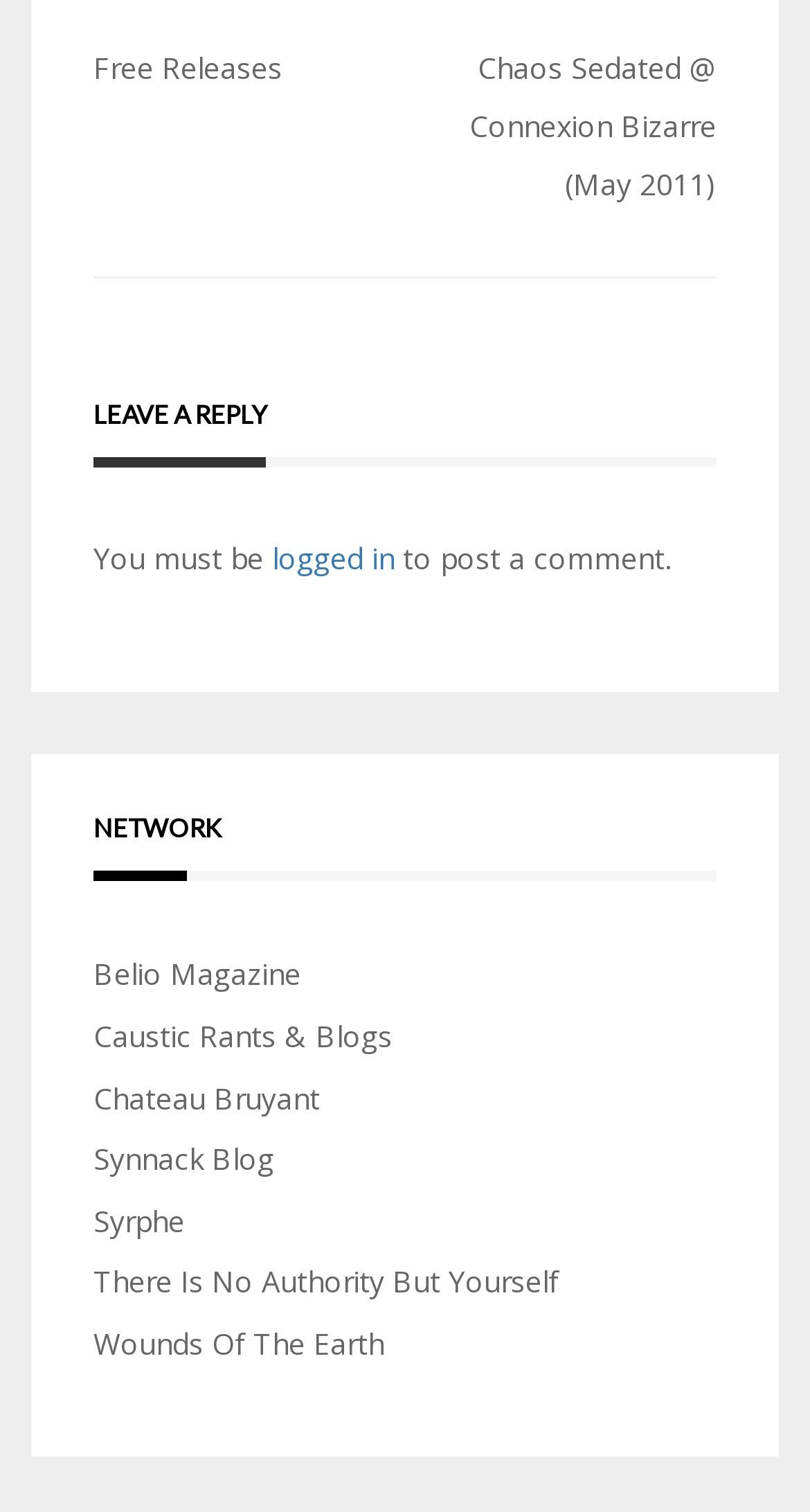Find the bounding box coordinates for the area that should be clicked to accomplish the instruction: "Go to 'Belio Magazine'".

[0.115, 0.631, 0.372, 0.657]